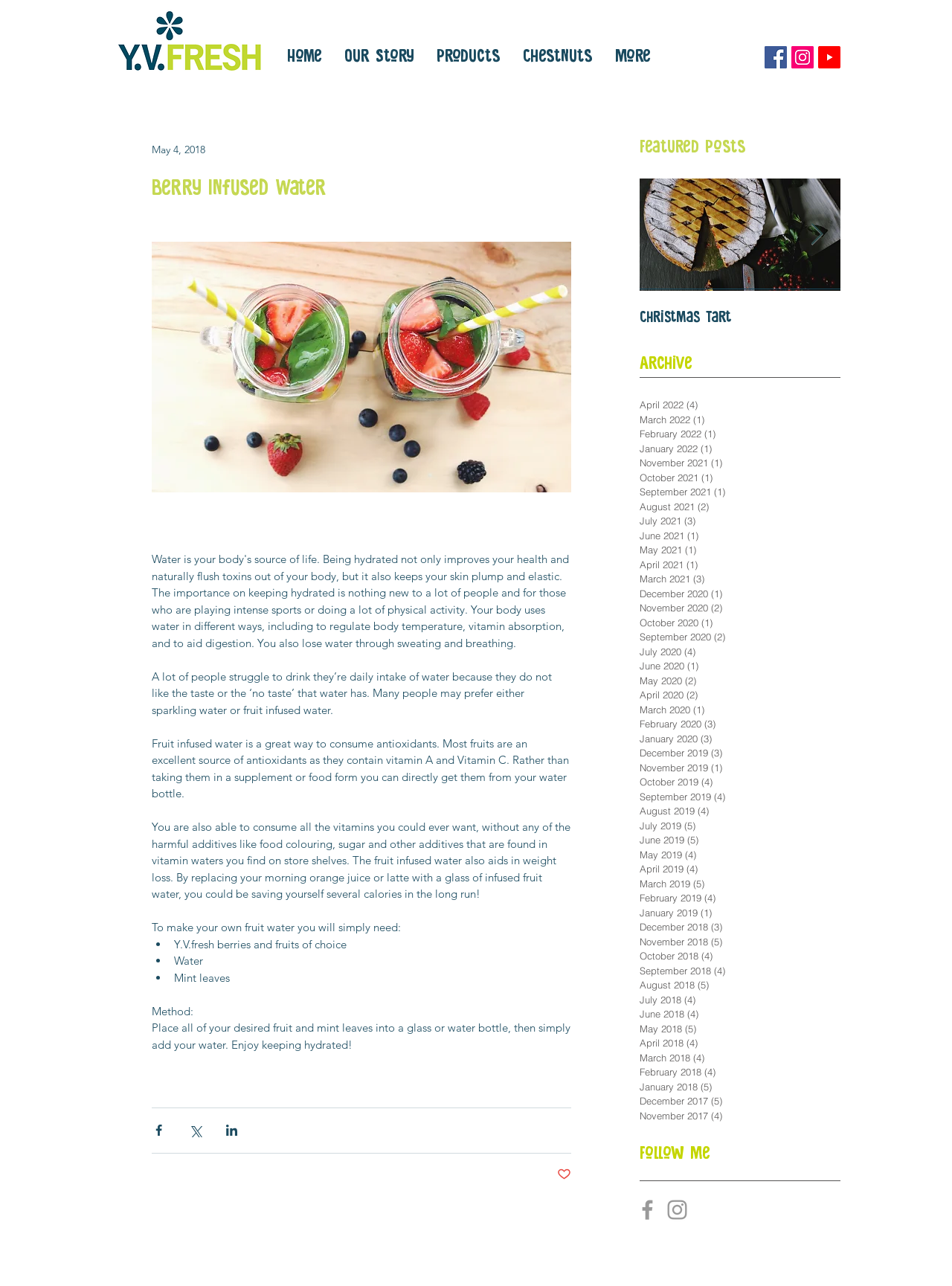Determine the bounding box coordinates of the clickable region to execute the instruction: "View the 'April 2022' archive". The coordinates should be four float numbers between 0 and 1, denoted as [left, top, right, bottom].

[0.672, 0.309, 0.836, 0.321]